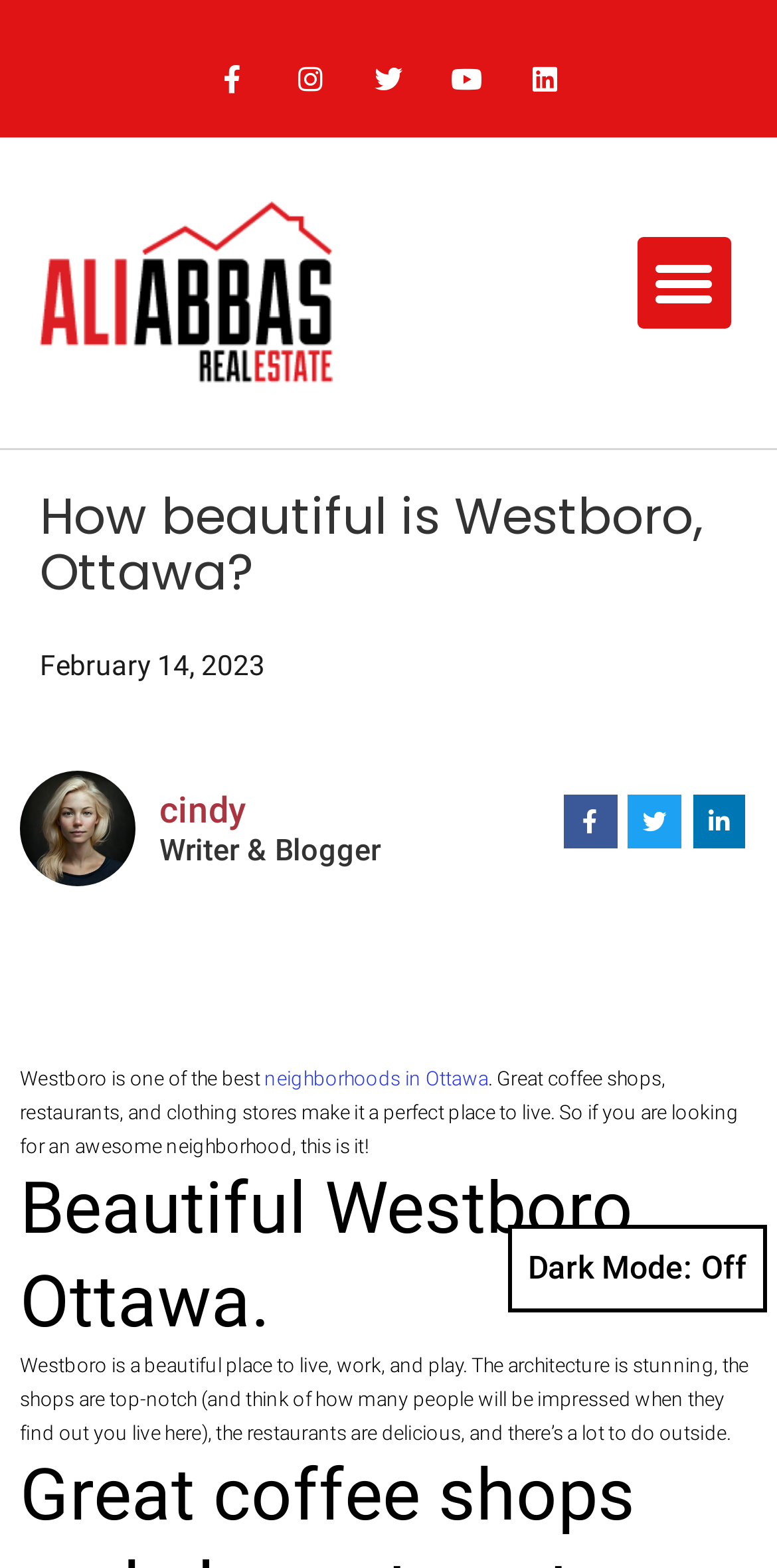Answer in one word or a short phrase: 
What is the date of the article?

February 14, 2023